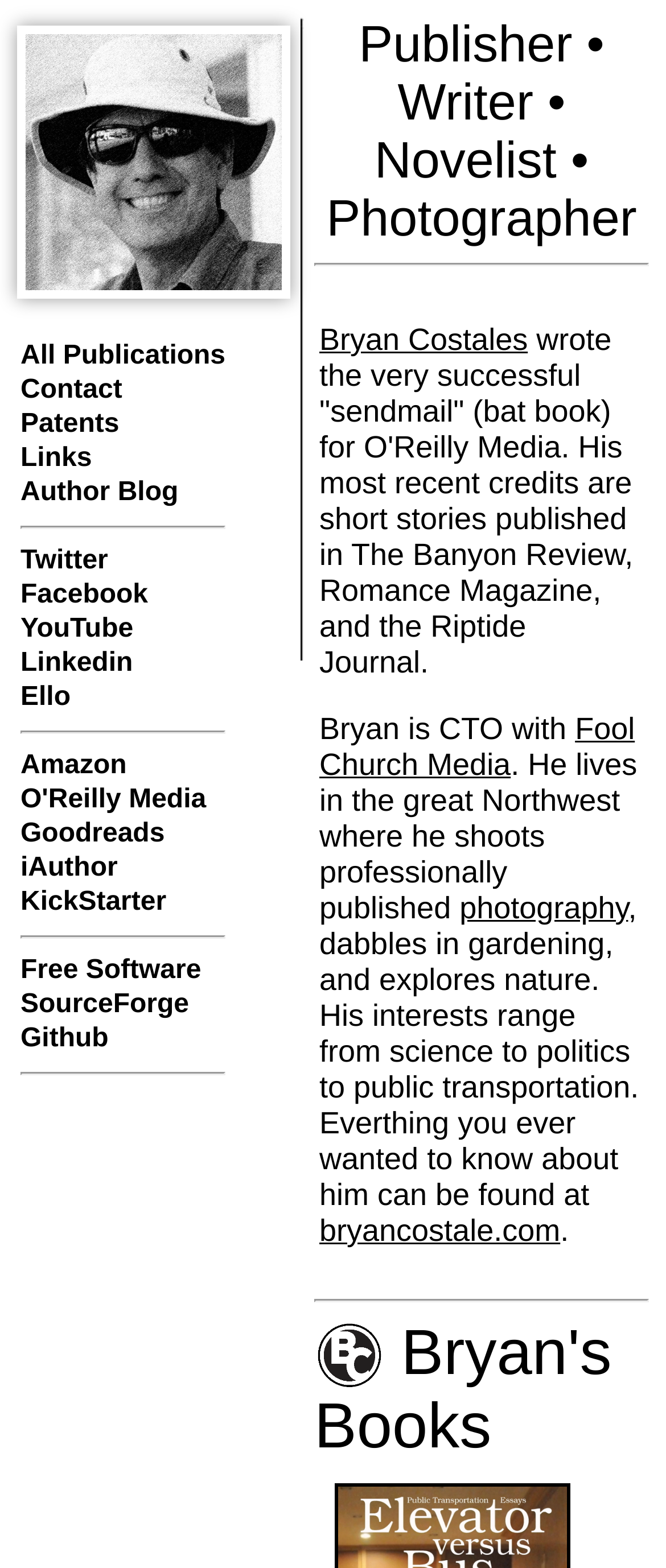Given the description "Fool Church Media", provide the bounding box coordinates of the corresponding UI element.

[0.479, 0.454, 0.953, 0.499]